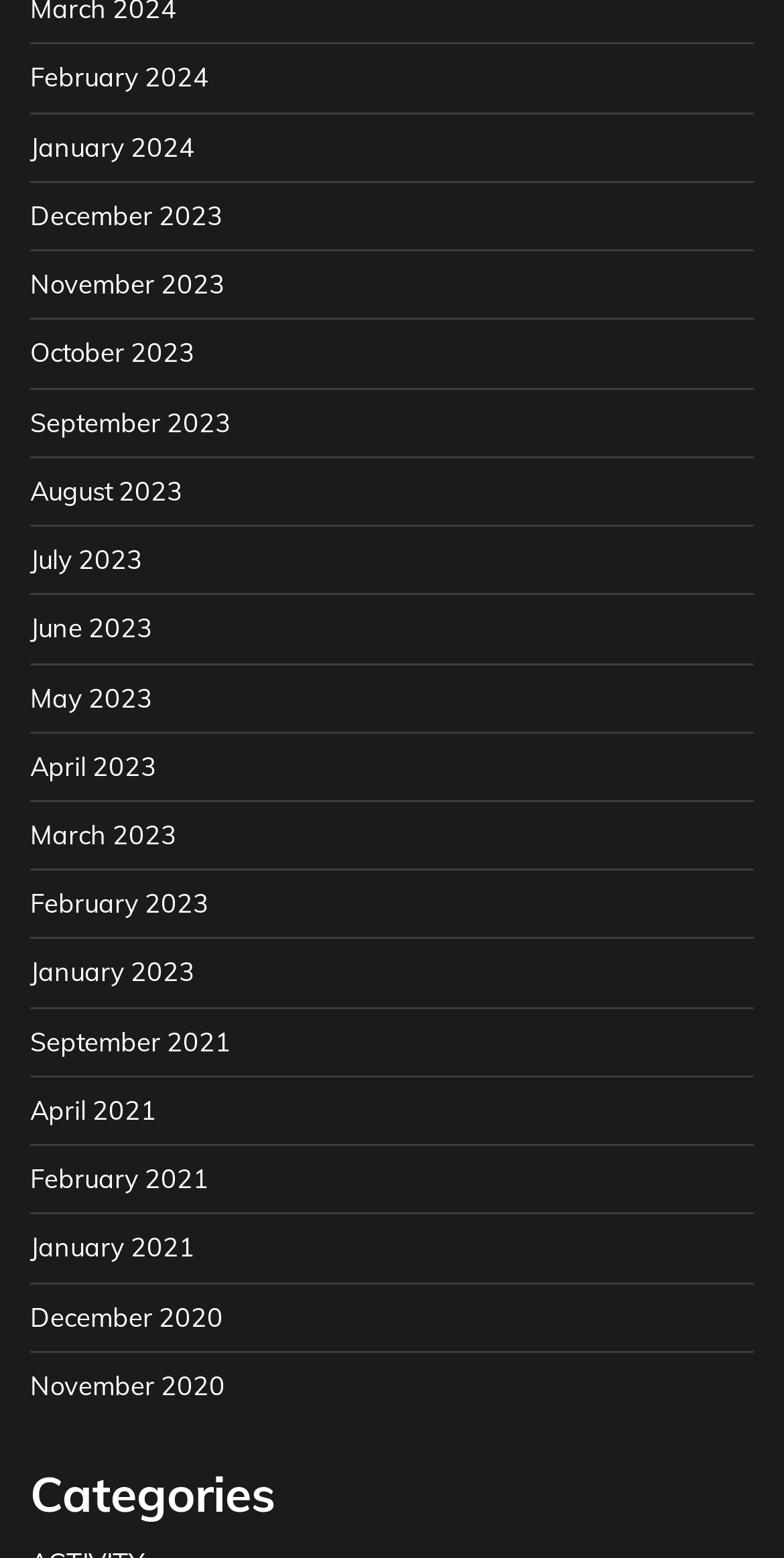What is the category section title?
Based on the screenshot, respond with a single word or phrase.

Categories